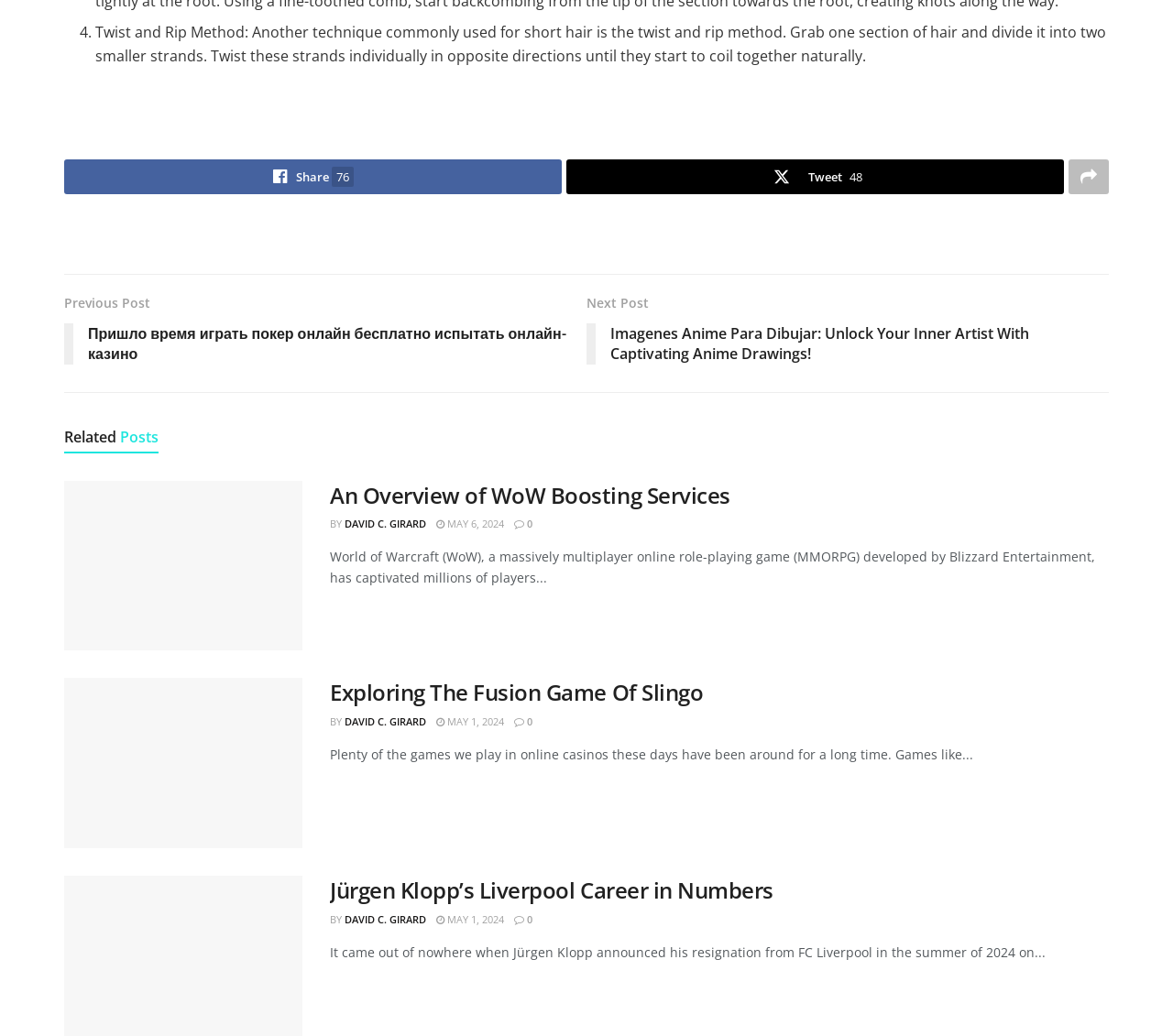Answer the question below using just one word or a short phrase: 
What is the date of the third article?

MAY 1, 2024